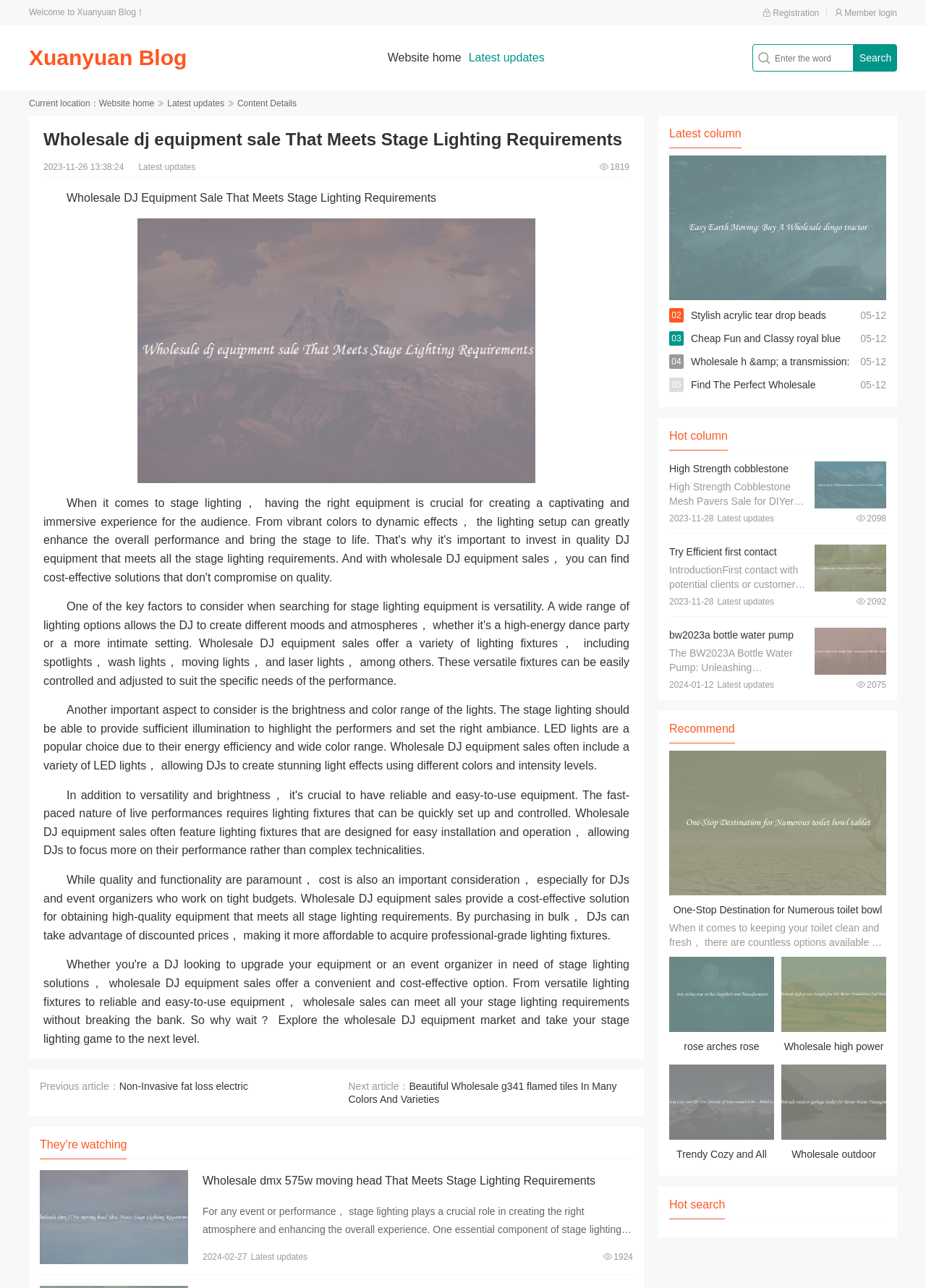Provide the bounding box coordinates of the section that needs to be clicked to accomplish the following instruction: "Search for a keyword."

[0.812, 0.034, 0.922, 0.056]